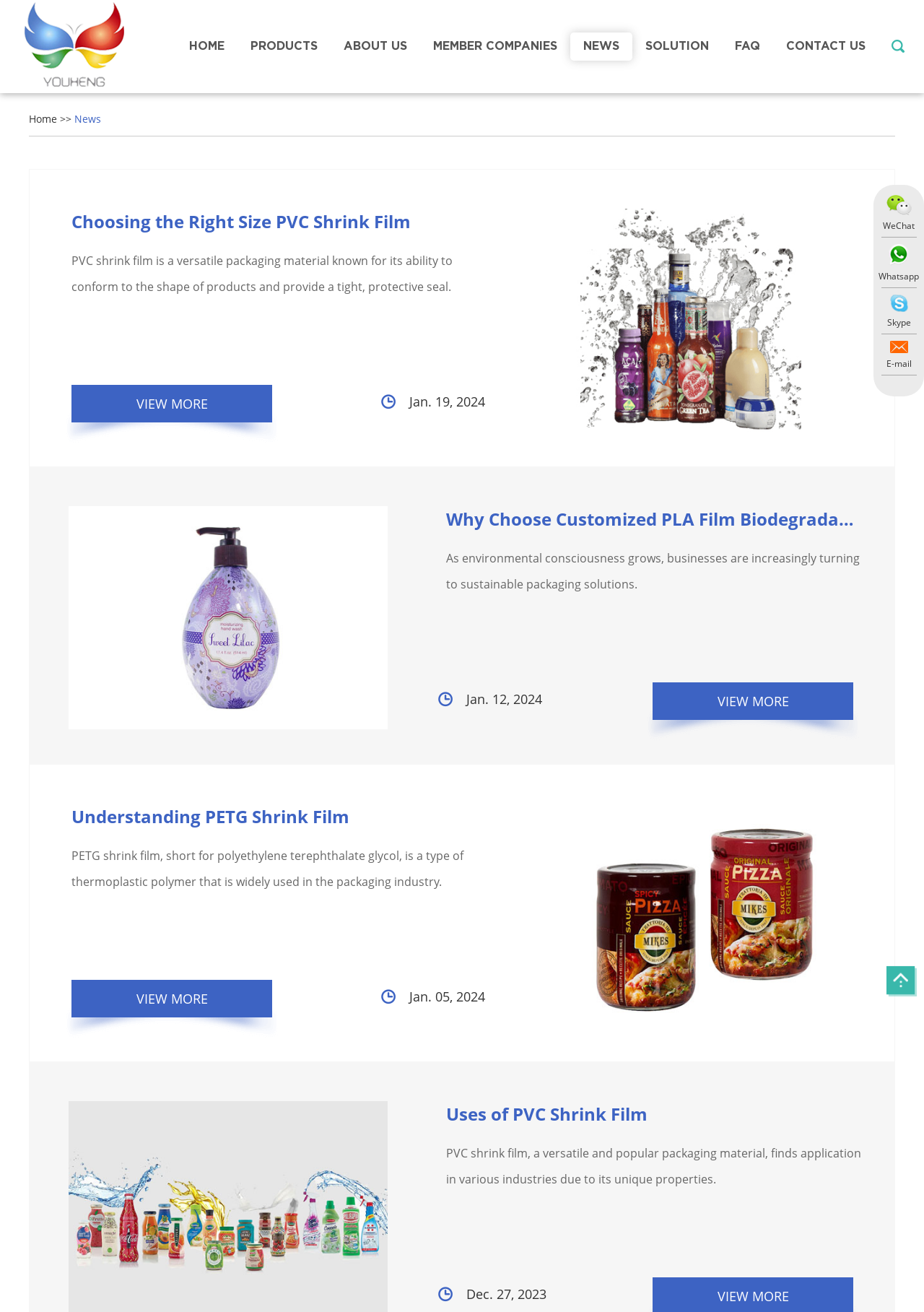What social media platforms are available for contact?
Examine the screenshot and reply with a single word or phrase.

WeChat, Whatsapp, Skype, E-mail